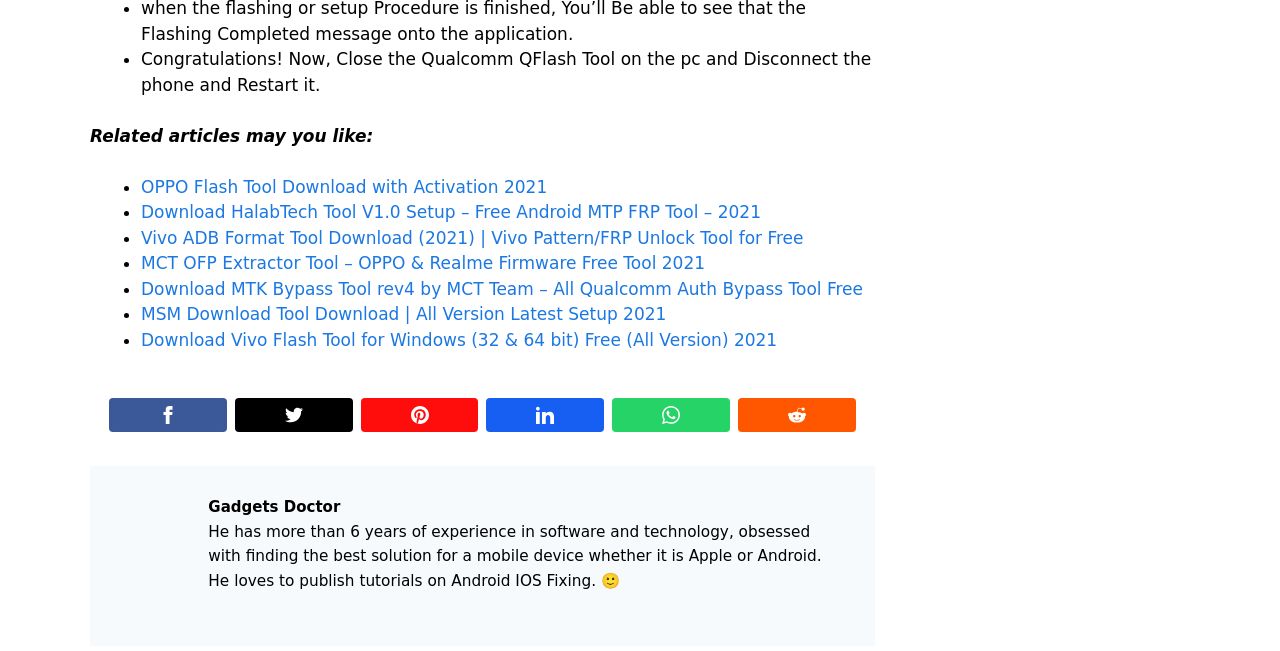Please identify the bounding box coordinates of the clickable area that will allow you to execute the instruction: "Click the link to download Vivo Flash Tool for Windows".

[0.11, 0.507, 0.607, 0.538]